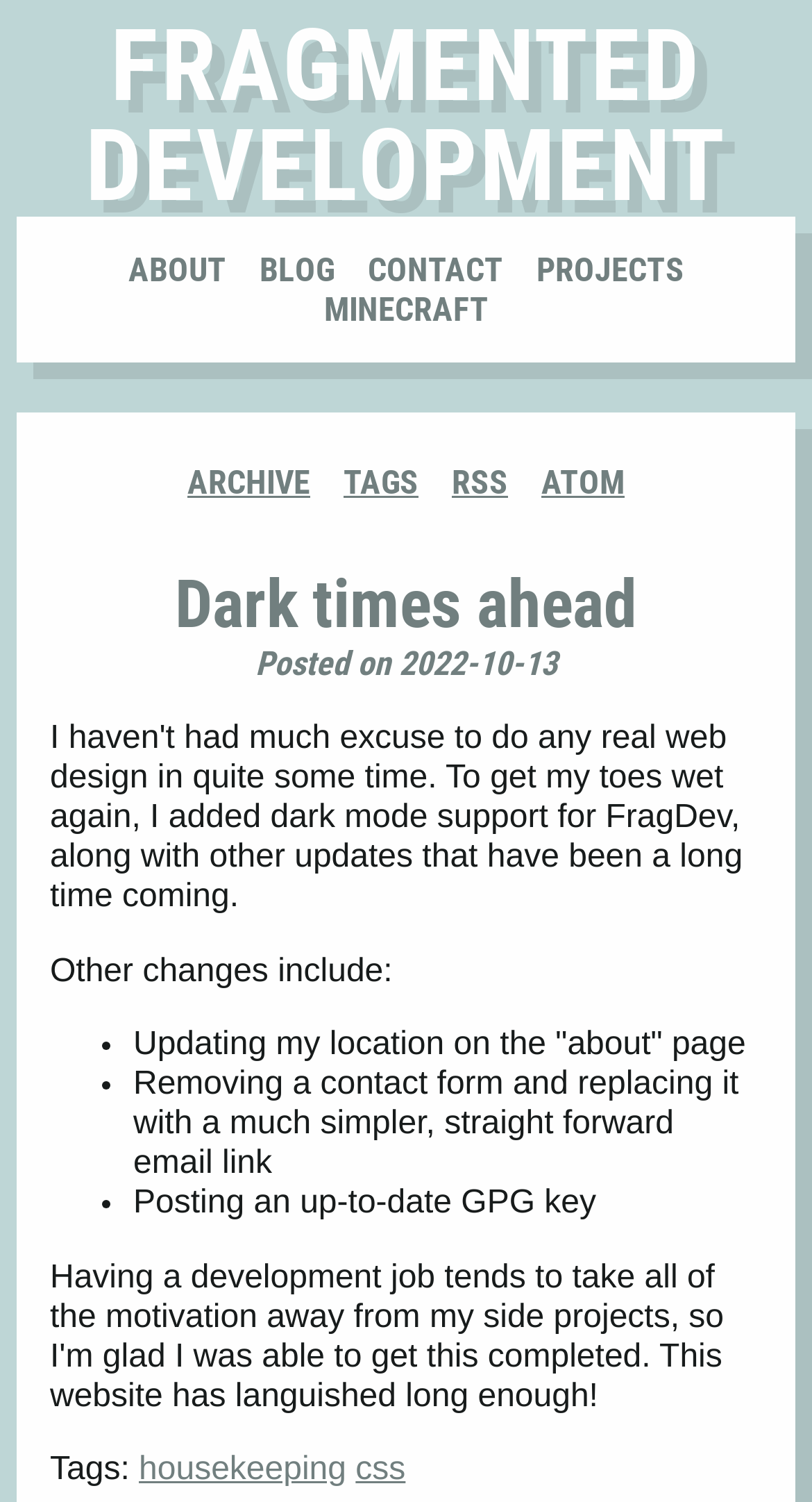What is the last item in the list of changes?
Refer to the image and provide a one-word or short phrase answer.

Posting an up-to-date GPG key